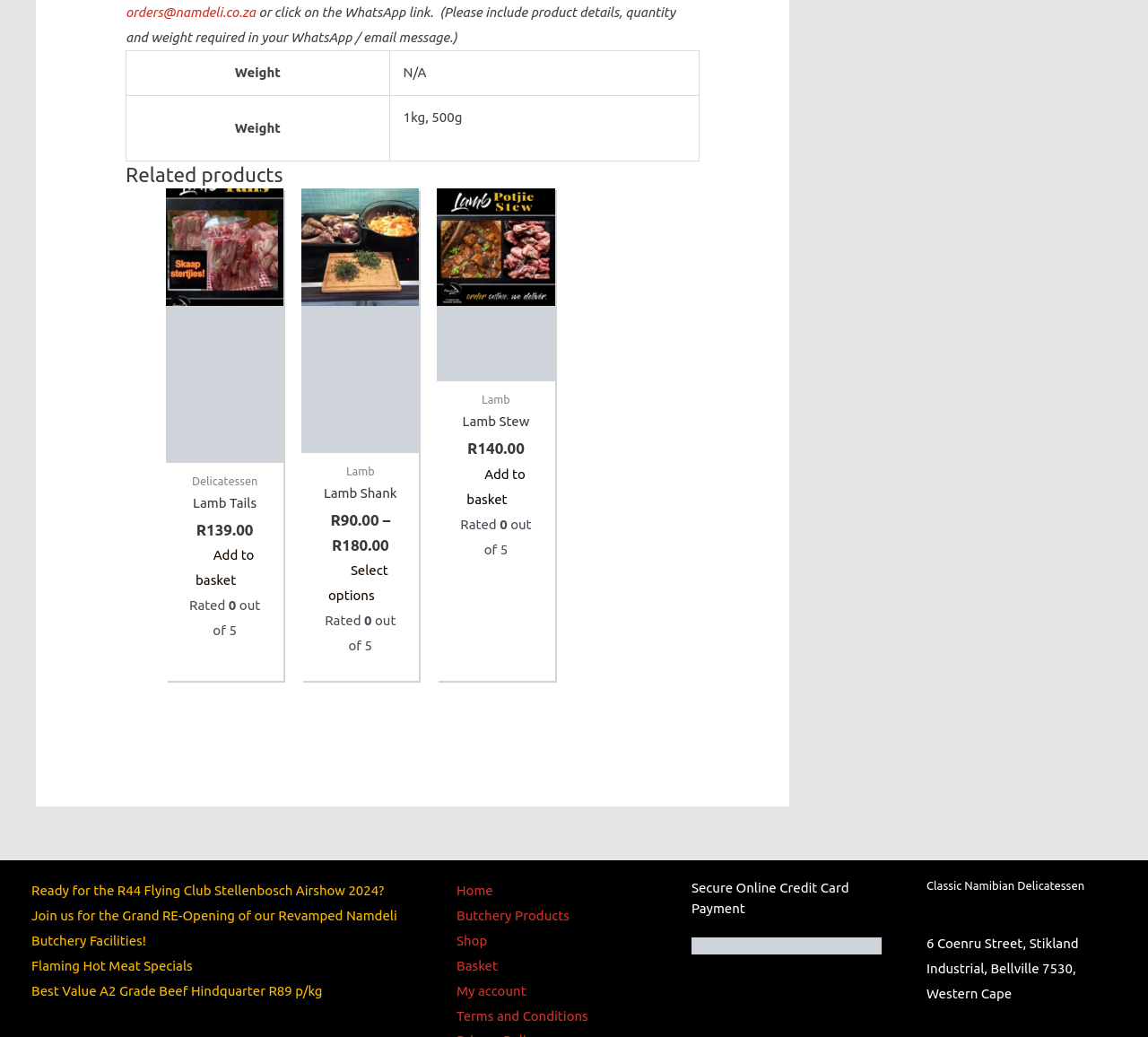What is the rating of the Lamb Stew product?
Based on the image, give a one-word or short phrase answer.

0 out of 5